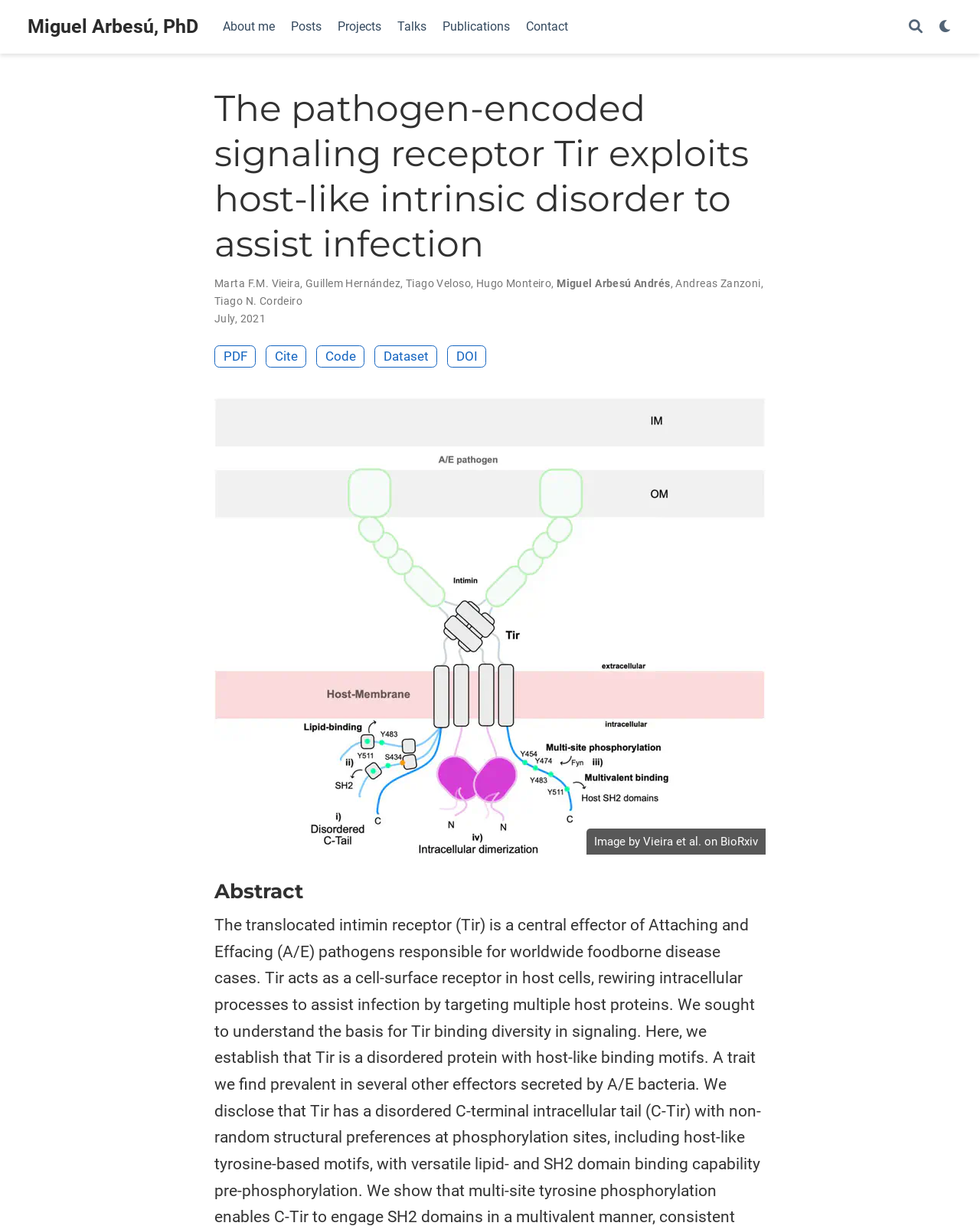Please locate the bounding box coordinates of the element that should be clicked to achieve the given instruction: "Visit BioRxiv".

[0.735, 0.681, 0.773, 0.692]